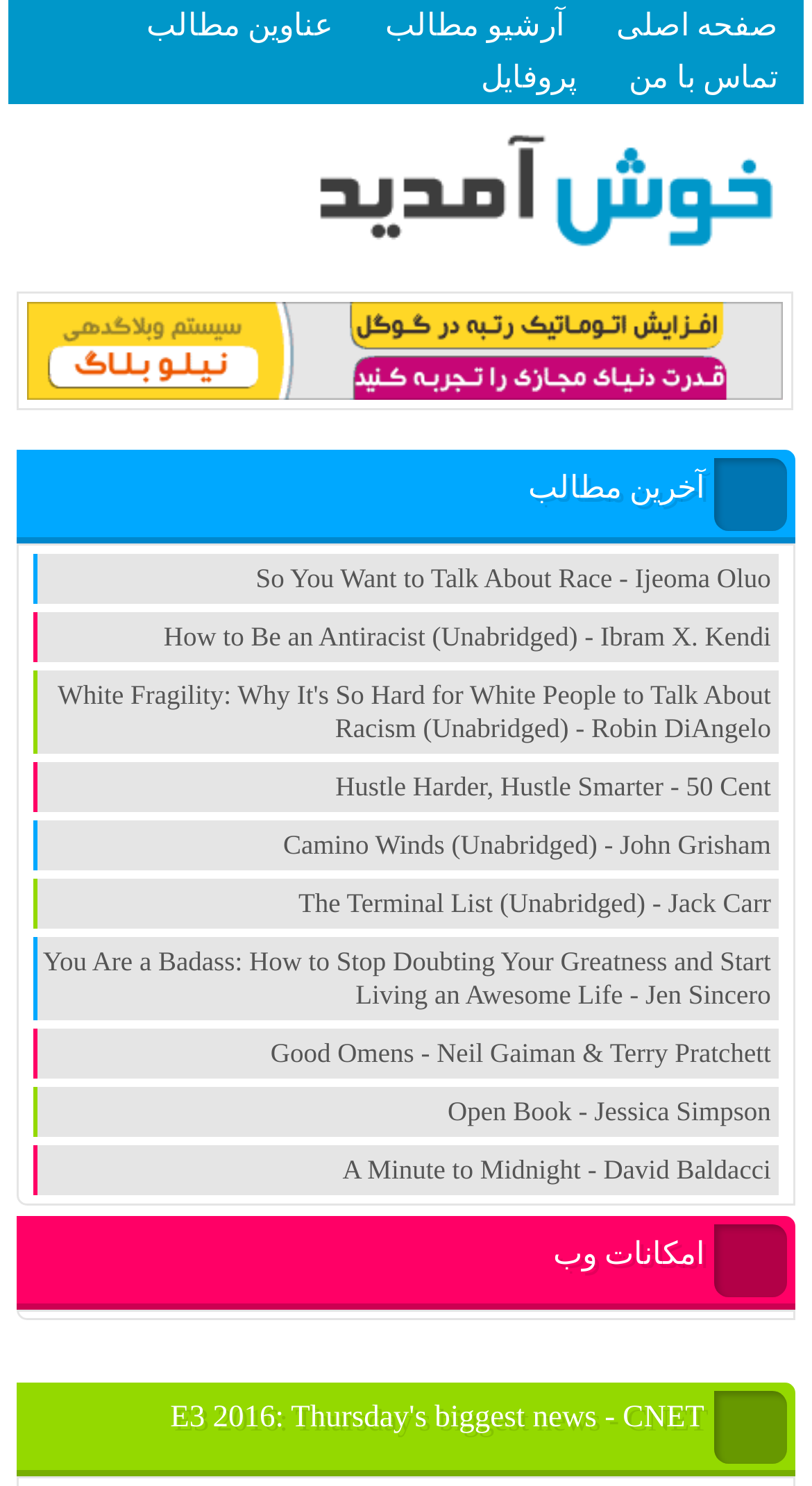Identify the bounding box coordinates of the specific part of the webpage to click to complete this instruction: "create a new blog".

[0.033, 0.257, 0.964, 0.273]